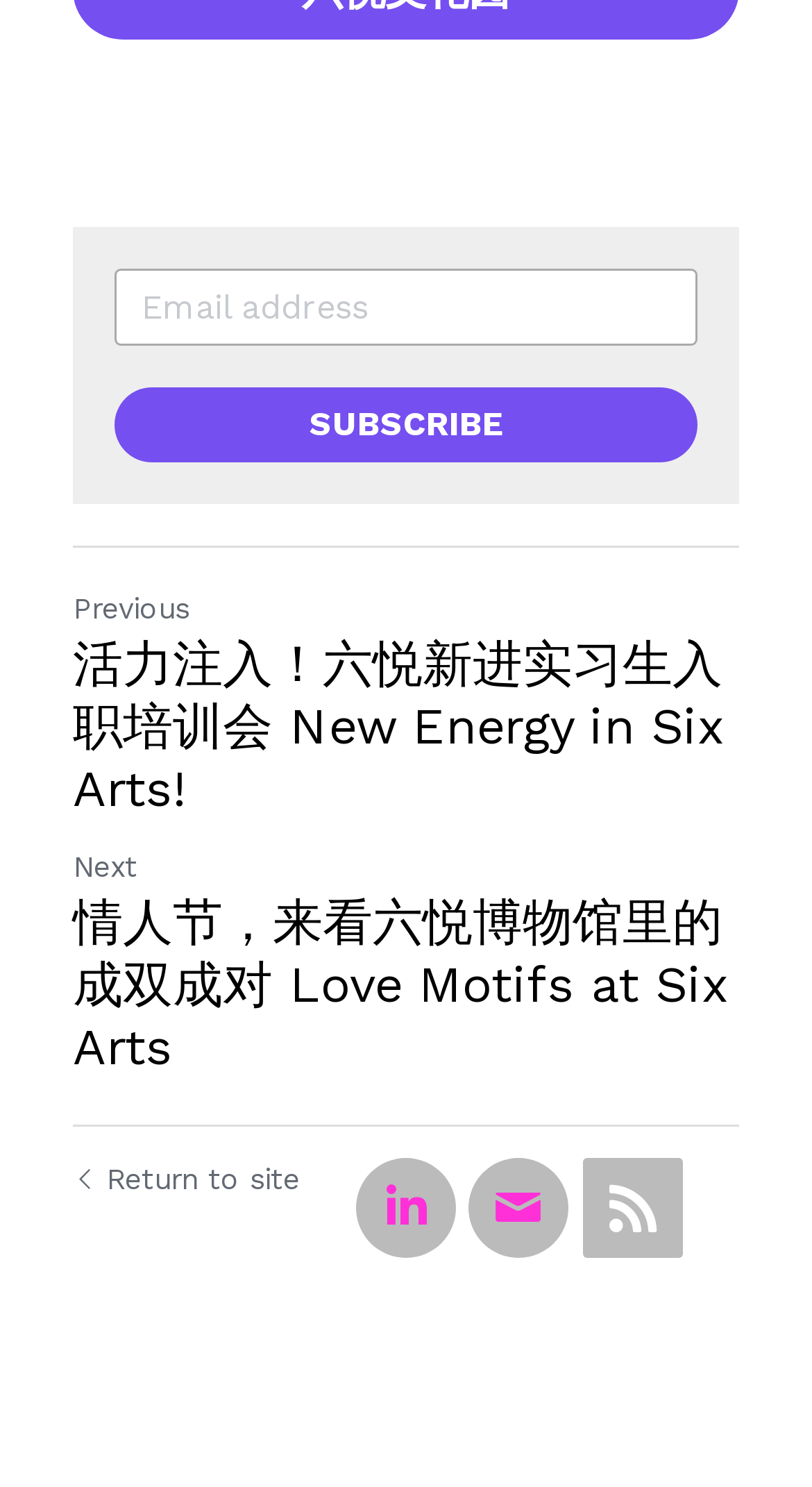Find the bounding box coordinates for the element described here: "parent_node: SUBSCRIBE placeholder="Email address"".

[0.141, 0.181, 0.859, 0.233]